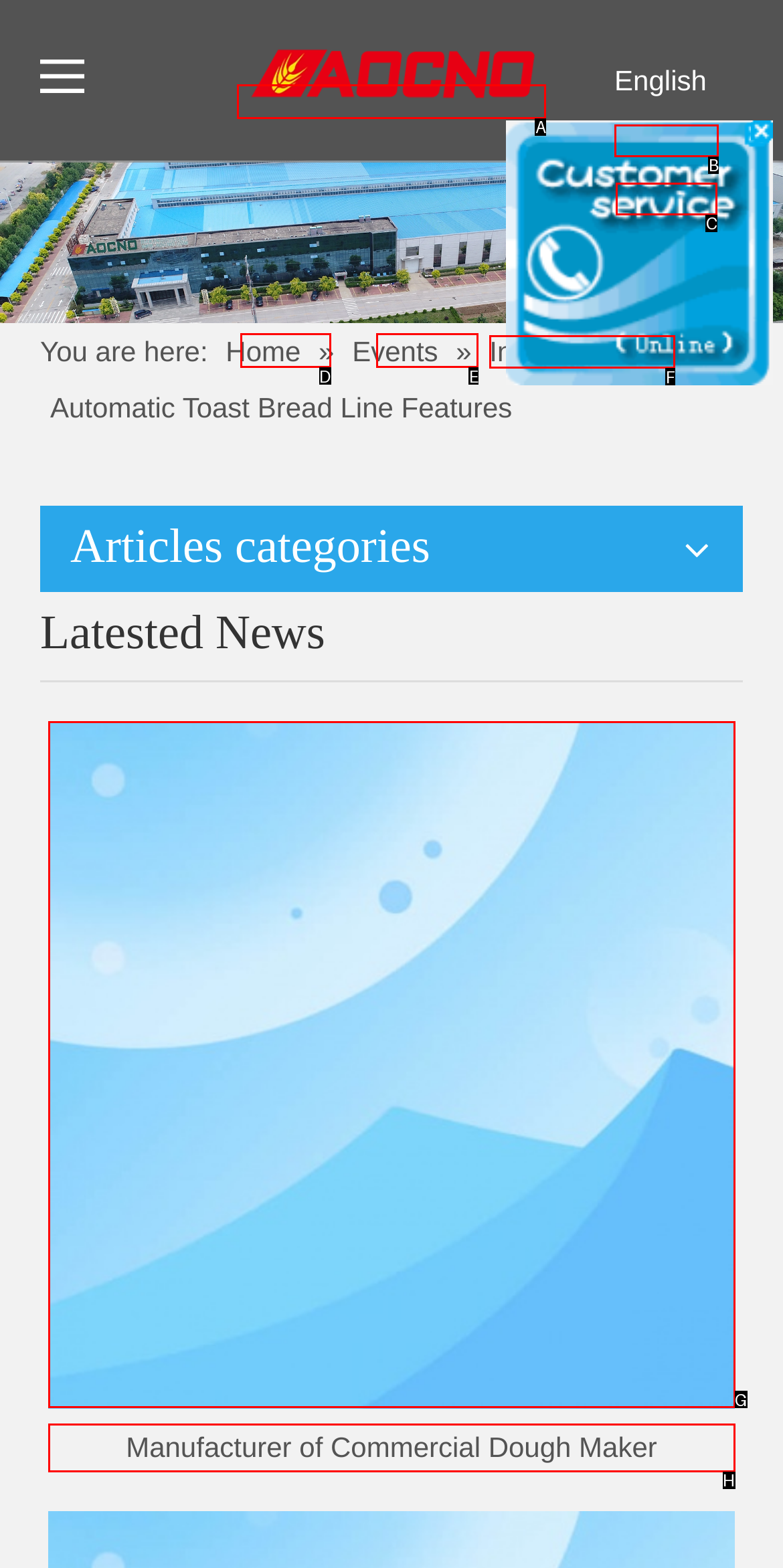Which UI element should you click on to achieve the following task: read Industry News? Provide the letter of the correct option.

F